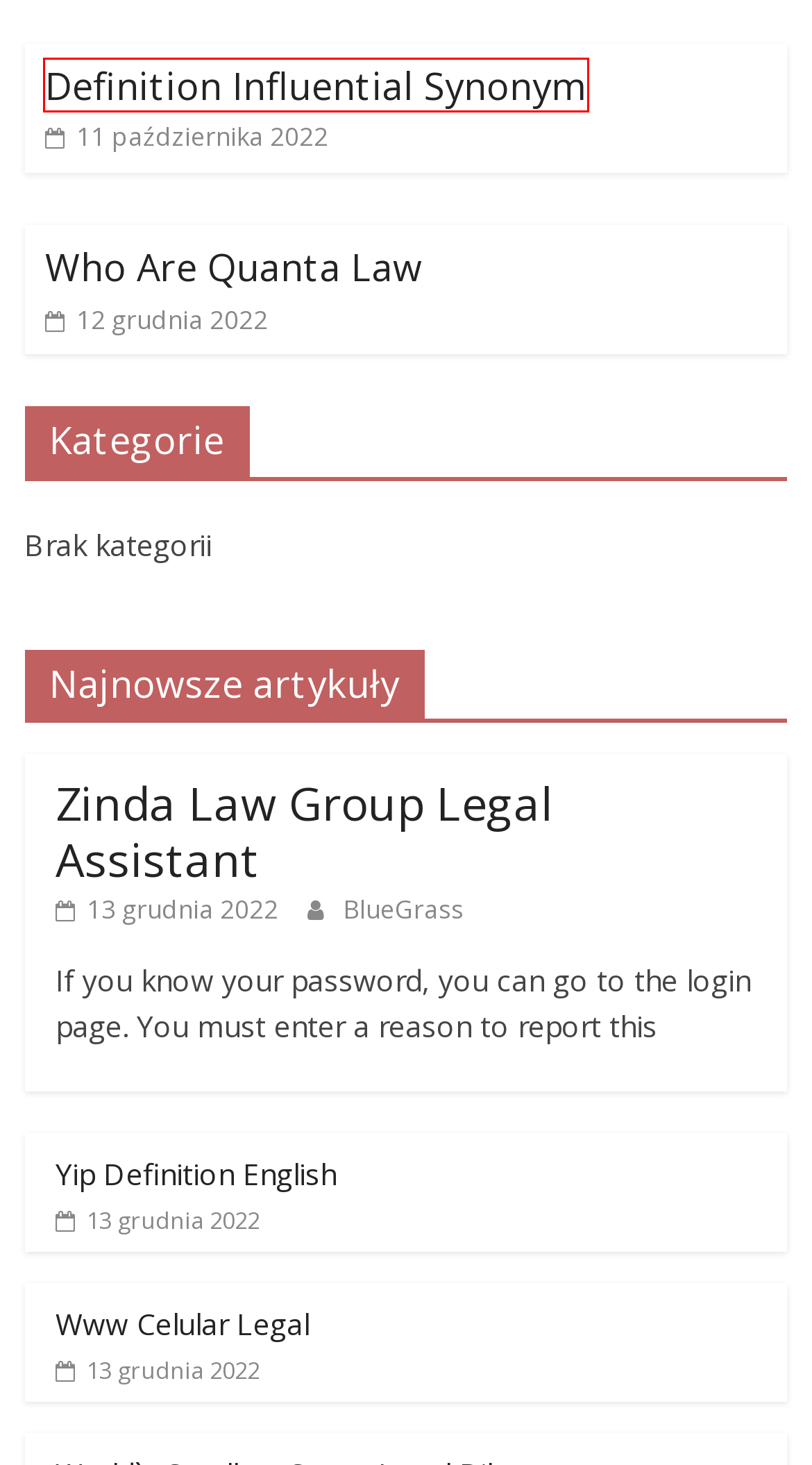Observe the screenshot of a webpage with a red bounding box highlighting an element. Choose the webpage description that accurately reflects the new page after the element within the bounding box is clicked. Here are the candidates:
A. Www Celular Legal - Blue Grass
B. Who Are Quanta Law - Blue Grass
C. Zinda Law Group Legal Assistant - Blue Grass
D. Definition Influential Synonym - Blue Grass
E. Tutaj znajdziesz tylko sprawdzonych wykonawców
F. Worcester Telegram Legal Notices - Blue Grass
G. Law Courts Chichester Street Belfast - Blue Grass
H. Blog Tool, Publishing Platform, and CMS – WordPress.org

D